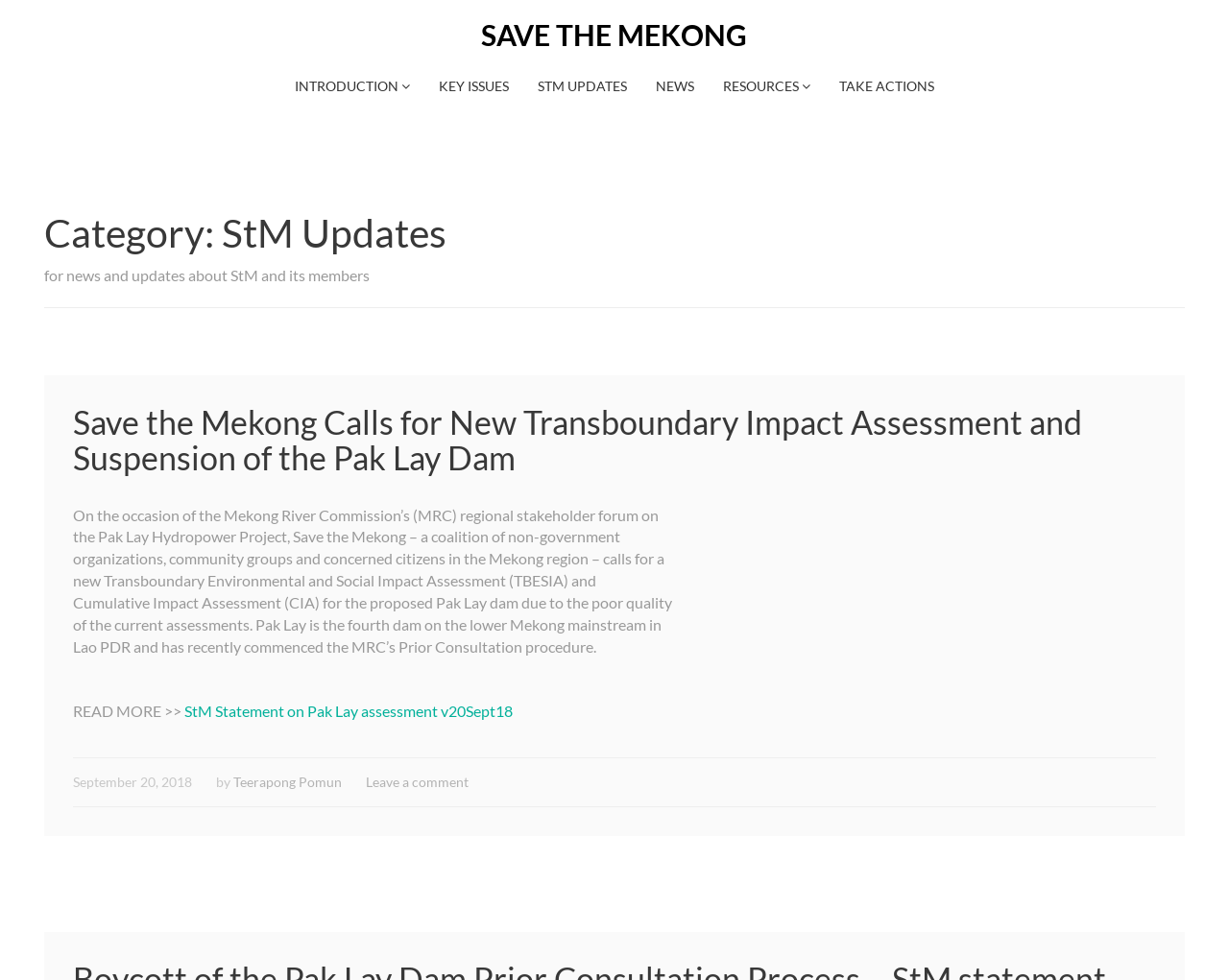Give a one-word or one-phrase response to the question: 
What is the title of the article?

Save the Mekong Calls for New Transboundary Impact Assessment and Suspension of the Pak Lay Dam